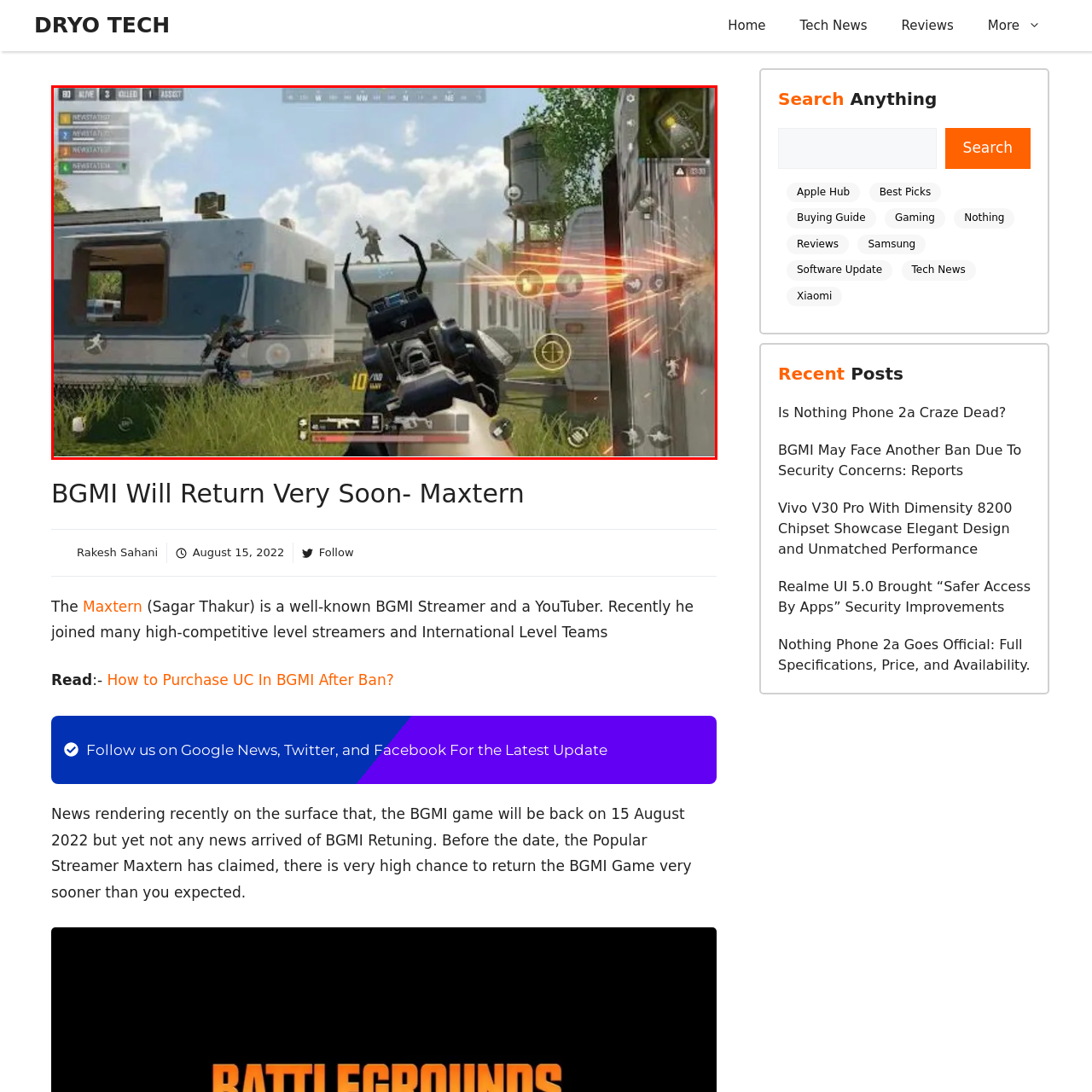Provide a thorough caption for the image that is surrounded by the red boundary.

In this action-packed scene from a popular battle royale game, players engage in intense combat amidst a vibrant setting. The focus is on a character aiming a weapon, poised for tactical maneuvering. Surrounding trailers and structures create a dynamic backdrop, with players visible in various positions, hinting at strategic gameplay elements. The clear sky, dotted with clouds, adds to the atmosphere. The interface at the bottom displays essential game information, including ammo count and health stats, enhancing the immersive experience. This snapshot captures the thrill of survival gameplay, illustrating the ongoing competition among players in pursuit of victory.